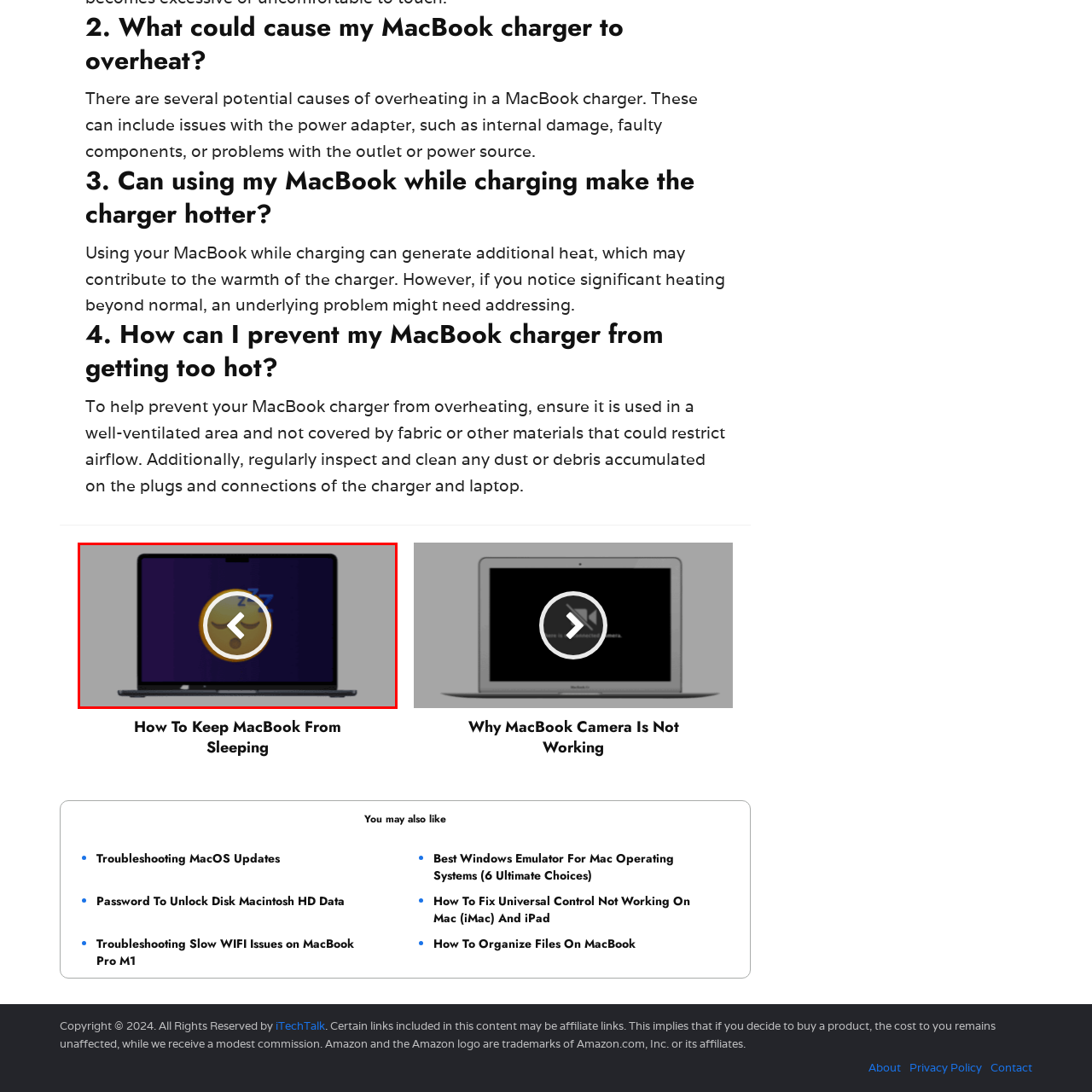Check the section outlined in red, What is the purpose of the link text? Please reply with a single word or phrase.

Provide tips for managing sleep functionality